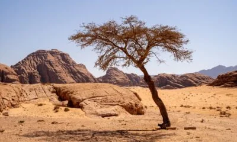What is the shape of the tree's trunk?
Please ensure your answer is as detailed and informative as possible.

The caption specifically mentions that the tree has a 'distinctive bent trunk', which suggests that the tree's trunk is not straight but rather curved or angled.